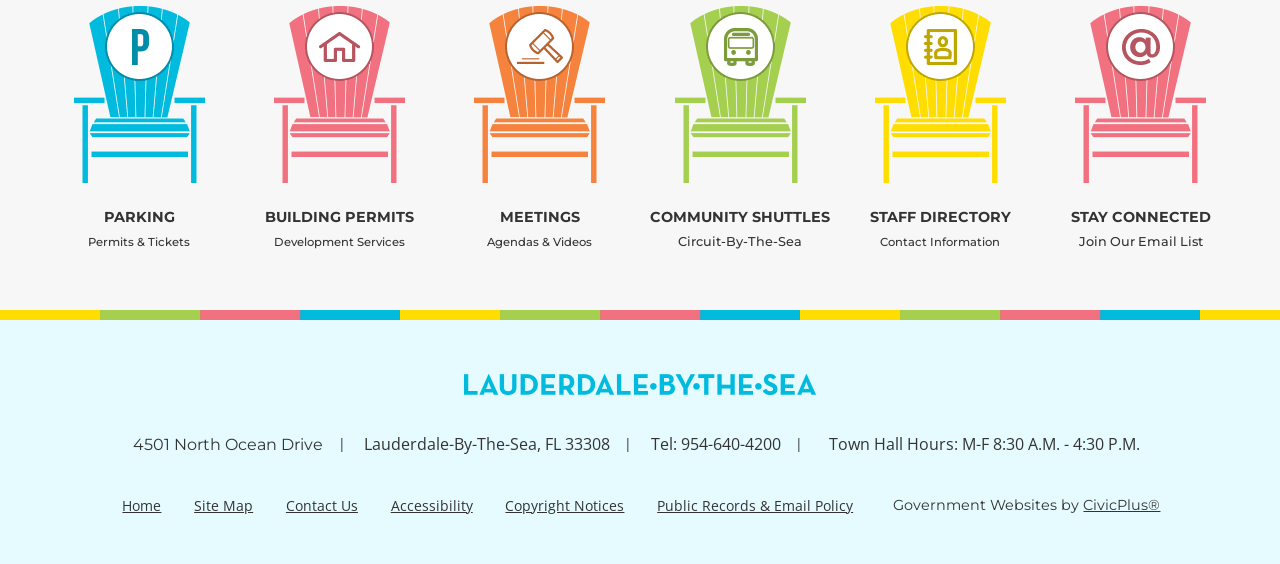Find the bounding box coordinates for the area that should be clicked to accomplish the instruction: "Check staff directory and contact information".

[0.664, 0.011, 0.805, 0.448]